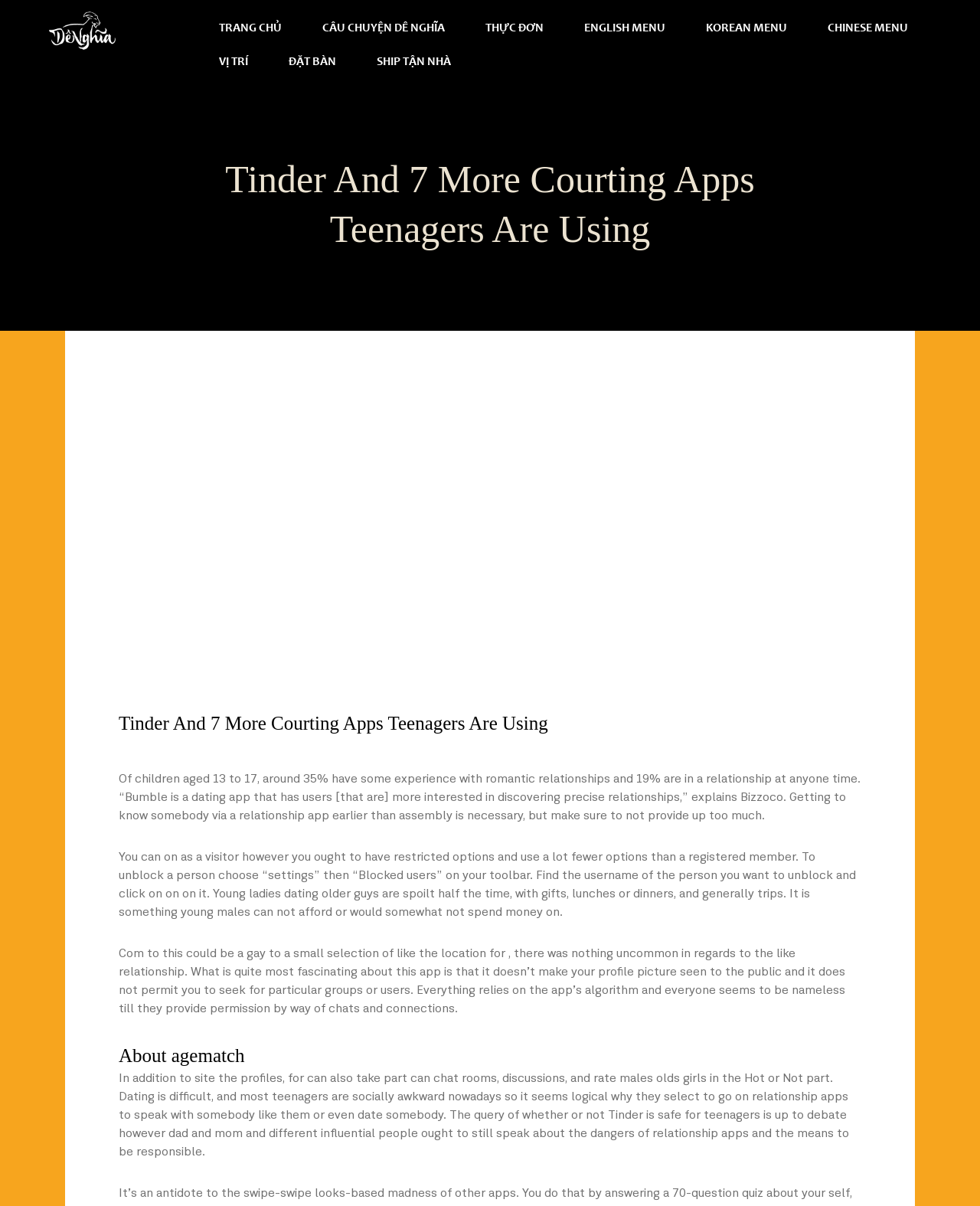How many links are in the top menu?
Using the image, answer in one word or phrase.

7